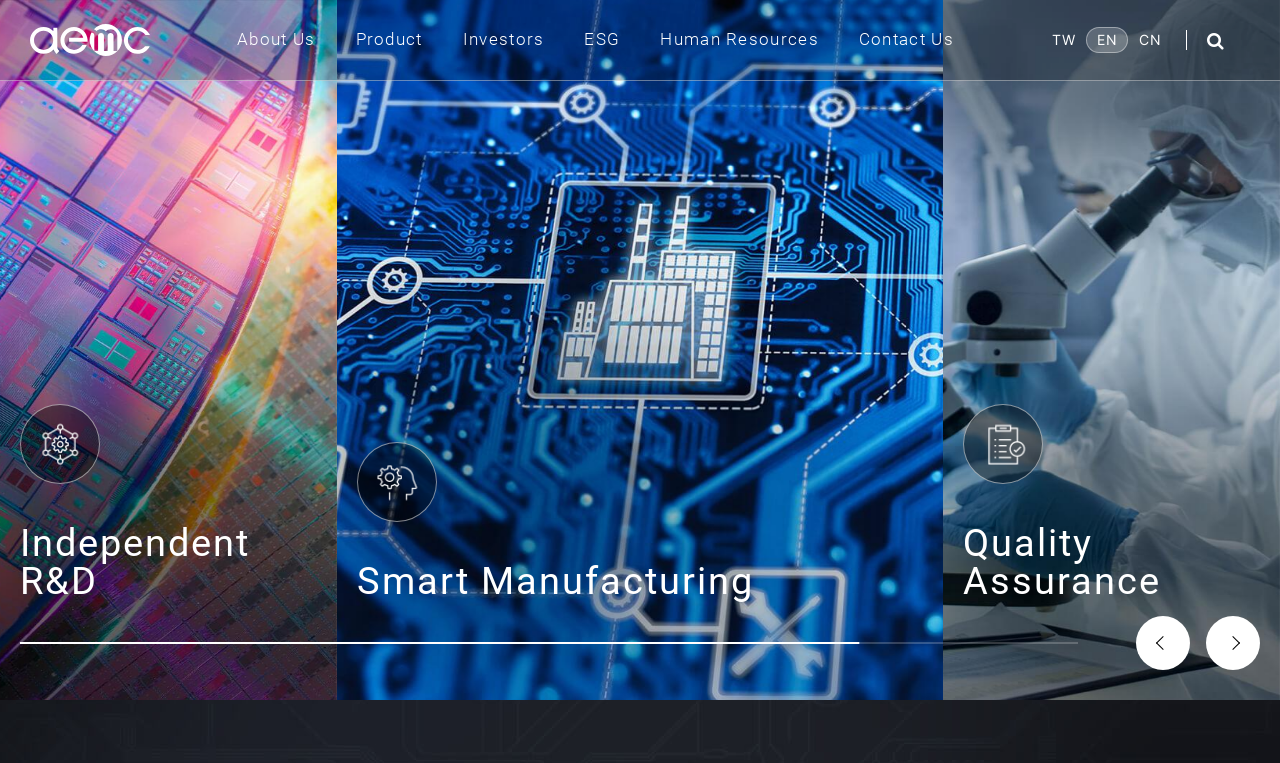Using the information from the screenshot, answer the following question thoroughly:
How many main navigation links are there?

The main navigation links are obtained from the links 'About Us', 'Product', 'Investors', 'ESG', 'Human Resources', and 'Contact Us' at the top of the webpage, which indicates that there are six main navigation links.